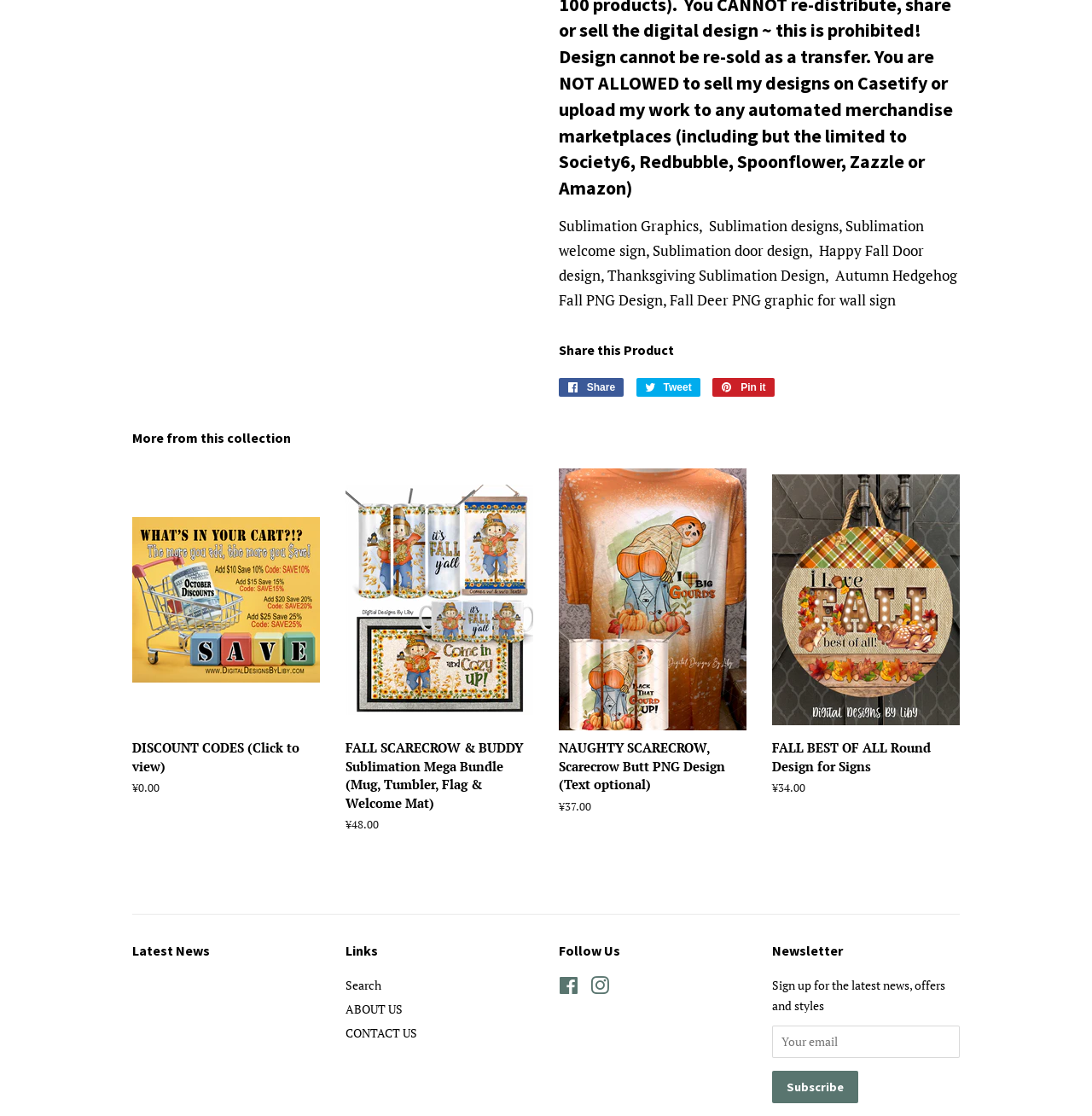Please give a succinct answer using a single word or phrase:
What is the price range of the products on this page?

¥0.00 to ¥48.00